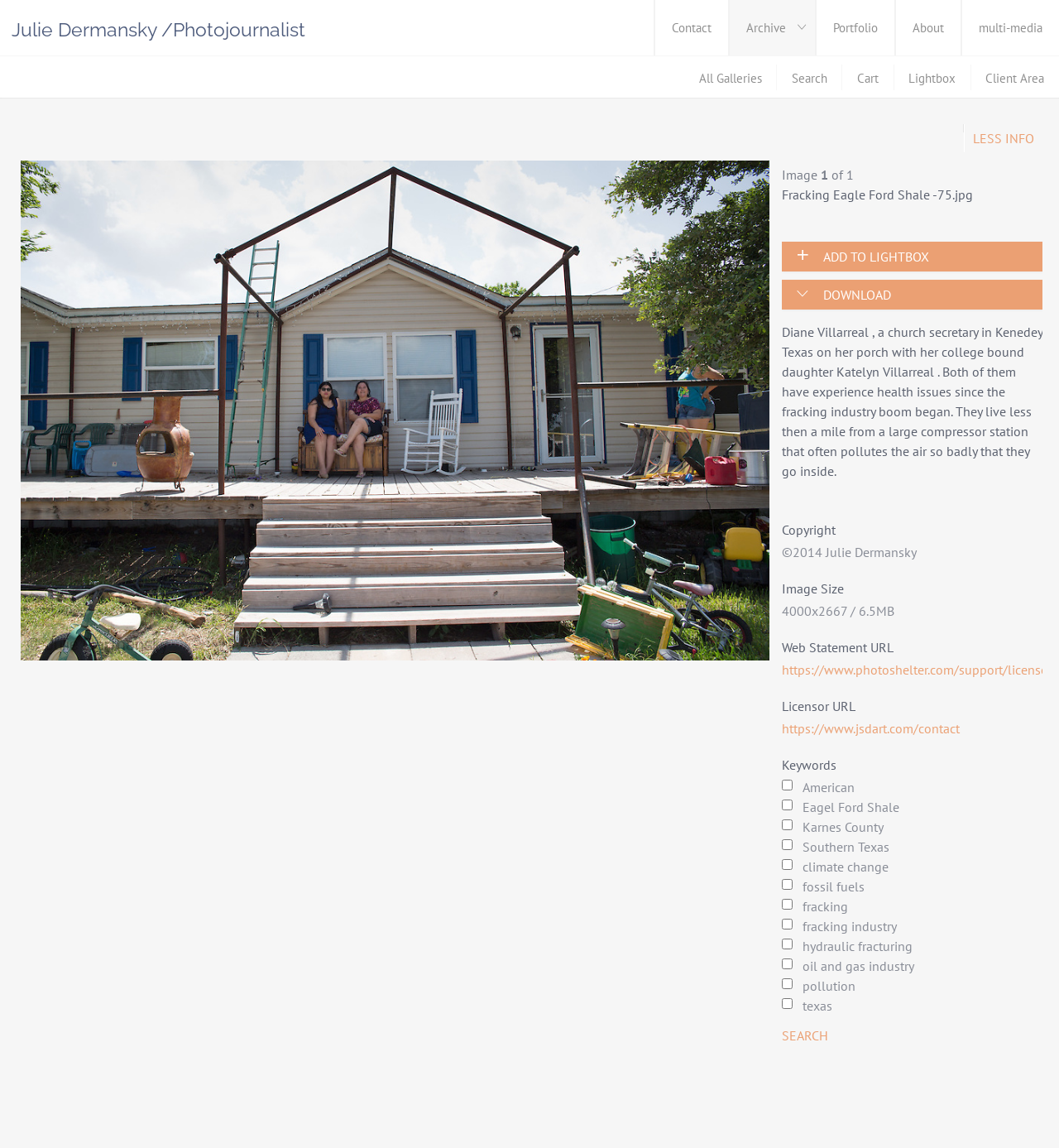Generate a comprehensive description of the webpage.

This webpage is a photography portfolio page, specifically showcasing a documentary photograph titled "Fracking Eagle Ford Shale -75.jpg" by Julie Dermansky. At the top left, there is a link to the photographer's profile, "Julie Dermansky /Photojournalist". 

To the right of the profile link, there are several navigation links, including "Contact", "Archive", "All Galleries", "Search", "Cart", "Lightbox", "Client Area", "Portfolio", "About", and "multi-media". These links are positioned horizontally, with "Contact" on the left and "multi-media" on the right.

Below the navigation links, there is an image description section. It starts with a title "Image" and a number "1 of 1", indicating that this is a single image. The image title "Fracking Eagle Ford Shale -75.jpg" is displayed below. 

Under the image title, there are two links: "ADD TO LIGHTBOX" and "DOWNLOAD". These links are positioned side by side, with "ADD TO LIGHTBOX" on the left and "DOWNLOAD" on the right.

Below the links, there is a descriptive paragraph about the image, which tells the story of Diane Villarreal and her daughter Katelyn Villarreal, who have experienced health issues due to the fracking industry boom in their area.

Following the descriptive paragraph, there is a section with copyright information, image size, and other details about the image. This section is organized as a list with terms and details, including a link to a licensing webpage.

To the right of the image description section, there is a large image that takes up most of the page. The image depicts Diane Villarreal and her daughter Katelyn Villarreal on their porch. 

At the bottom of the page, there is a section with keywords related to the image, including "American", "Eagel Ford Shale", "Karnes County", "Southern Texas", "climate change", "fossil fuels", "fracking", "fracking industry", "hydraulic fracturing", "oil and gas industry", "pollution", and "texas". These keywords are presented as checkboxes, allowing users to select them for searching or filtering purposes. There is also a "Search" button below the keywords.